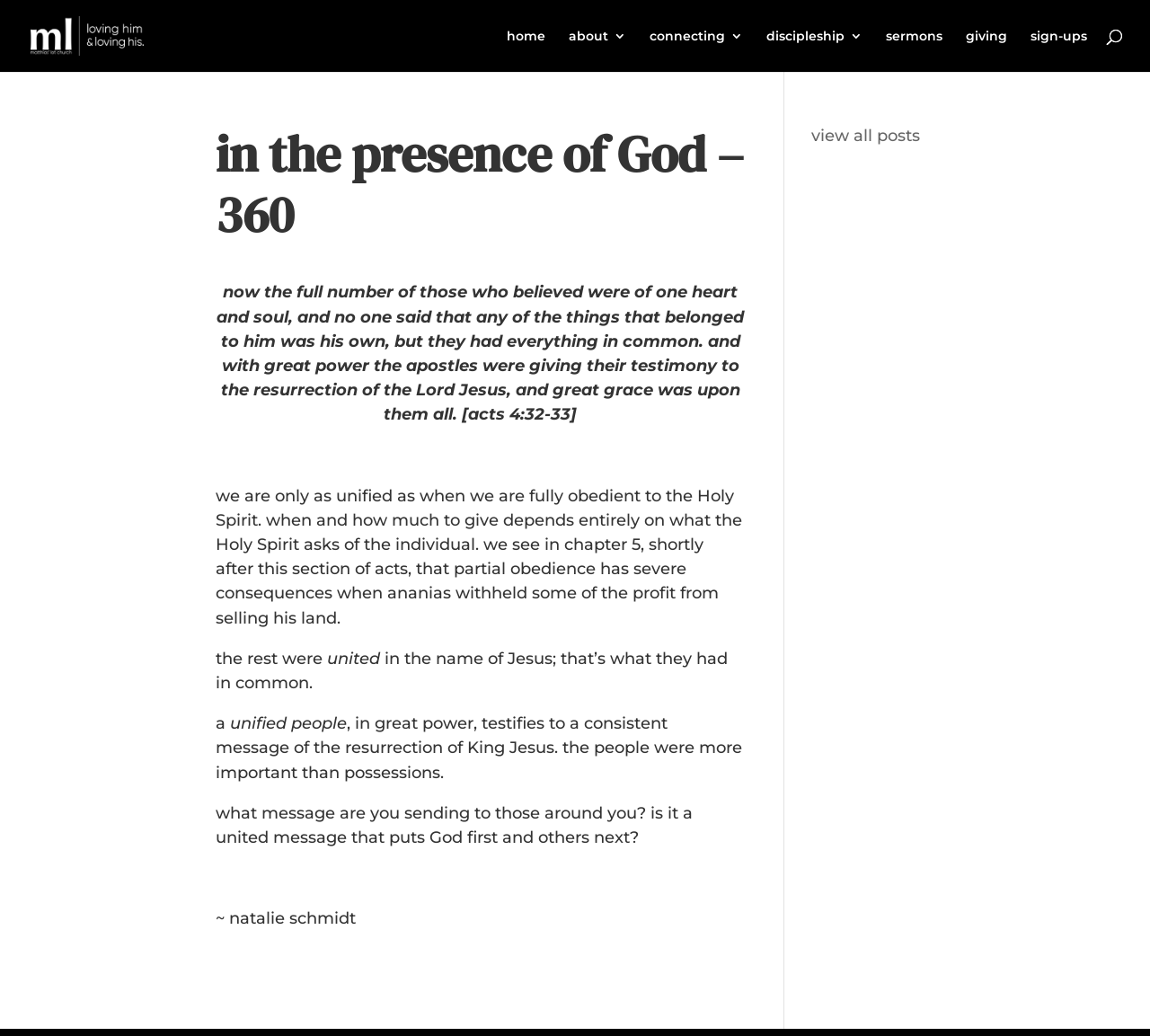Please answer the following question using a single word or phrase: 
Who wrote the article?

Natalie Schmidt